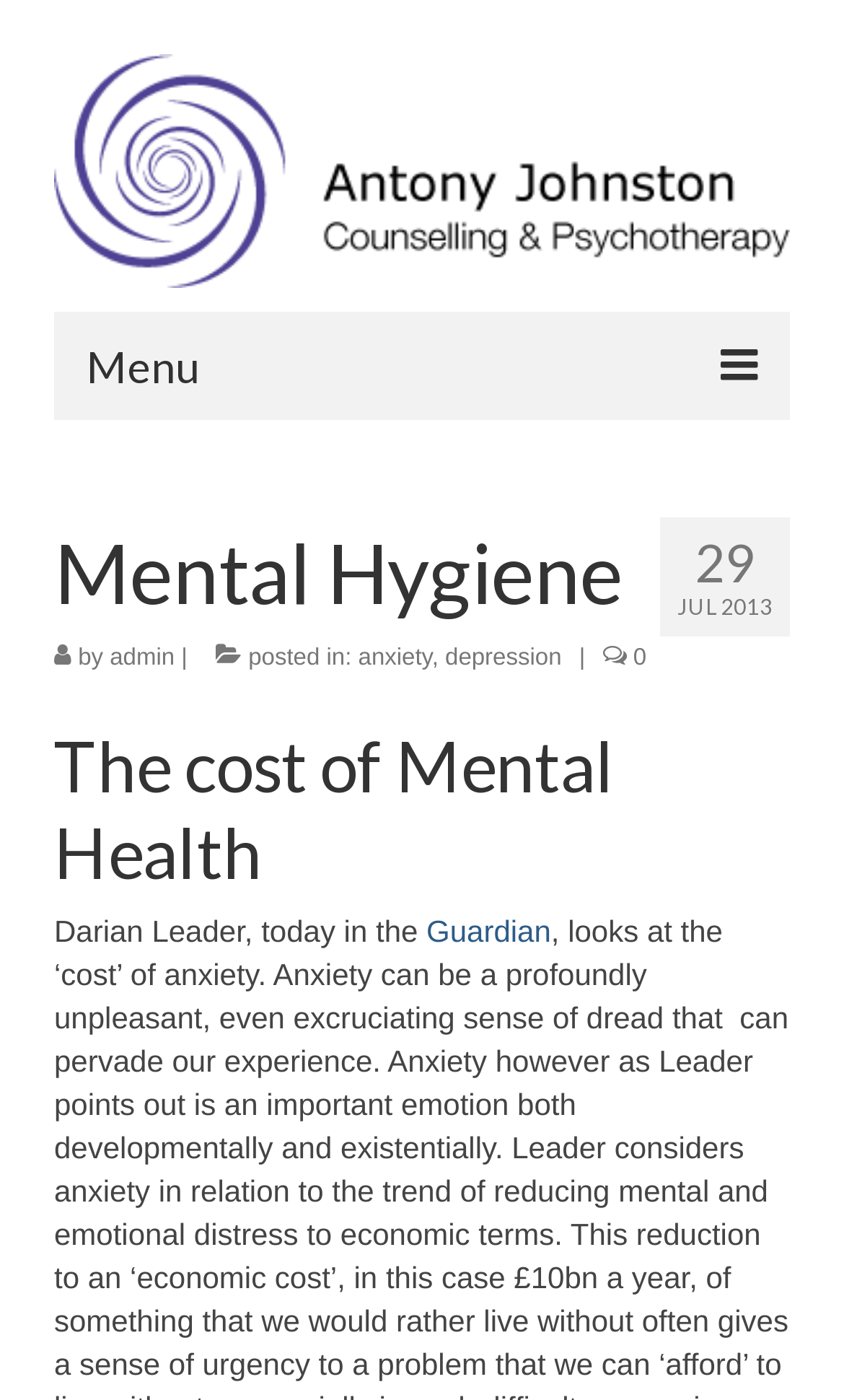Locate the bounding box coordinates of the segment that needs to be clicked to meet this instruction: "Read the article by admin".

[0.13, 0.46, 0.207, 0.479]